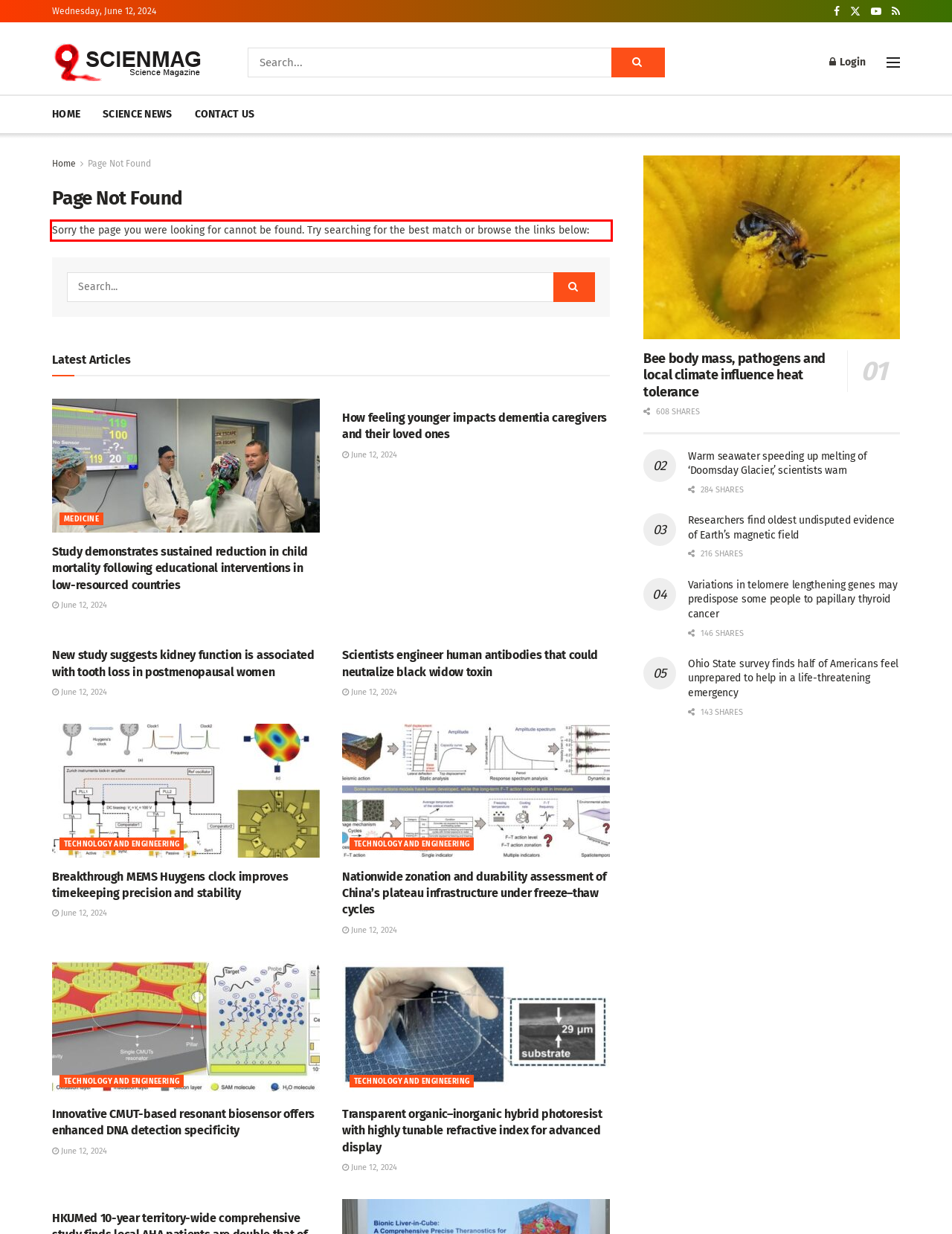Please perform OCR on the UI element surrounded by the red bounding box in the given webpage screenshot and extract its text content.

Sorry the page you were looking for cannot be found. Try searching for the best match or browse the links below: